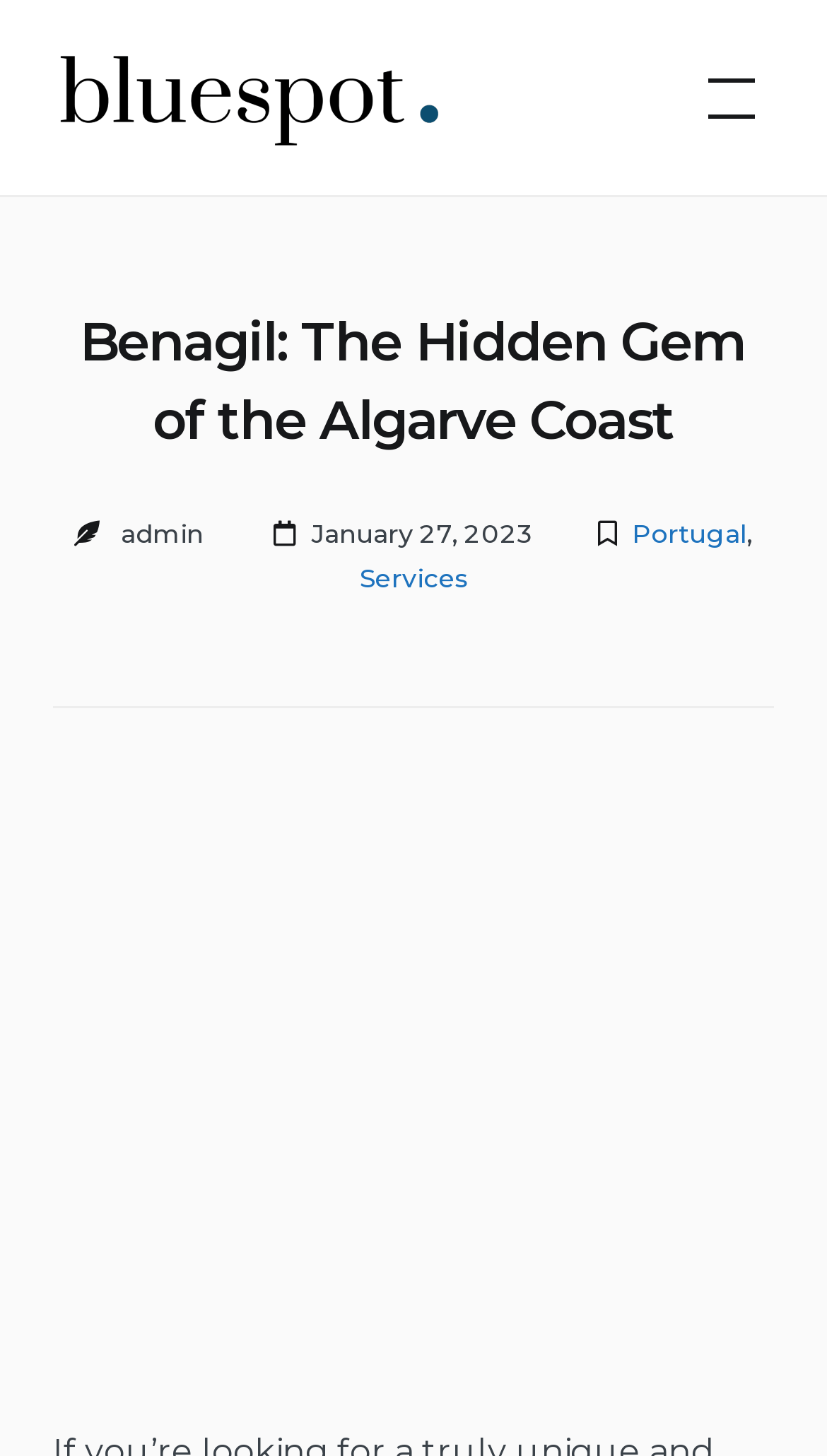Show the bounding box coordinates for the HTML element described as: "parent_node: Bluespot".

[0.064, 0.031, 0.535, 0.103]